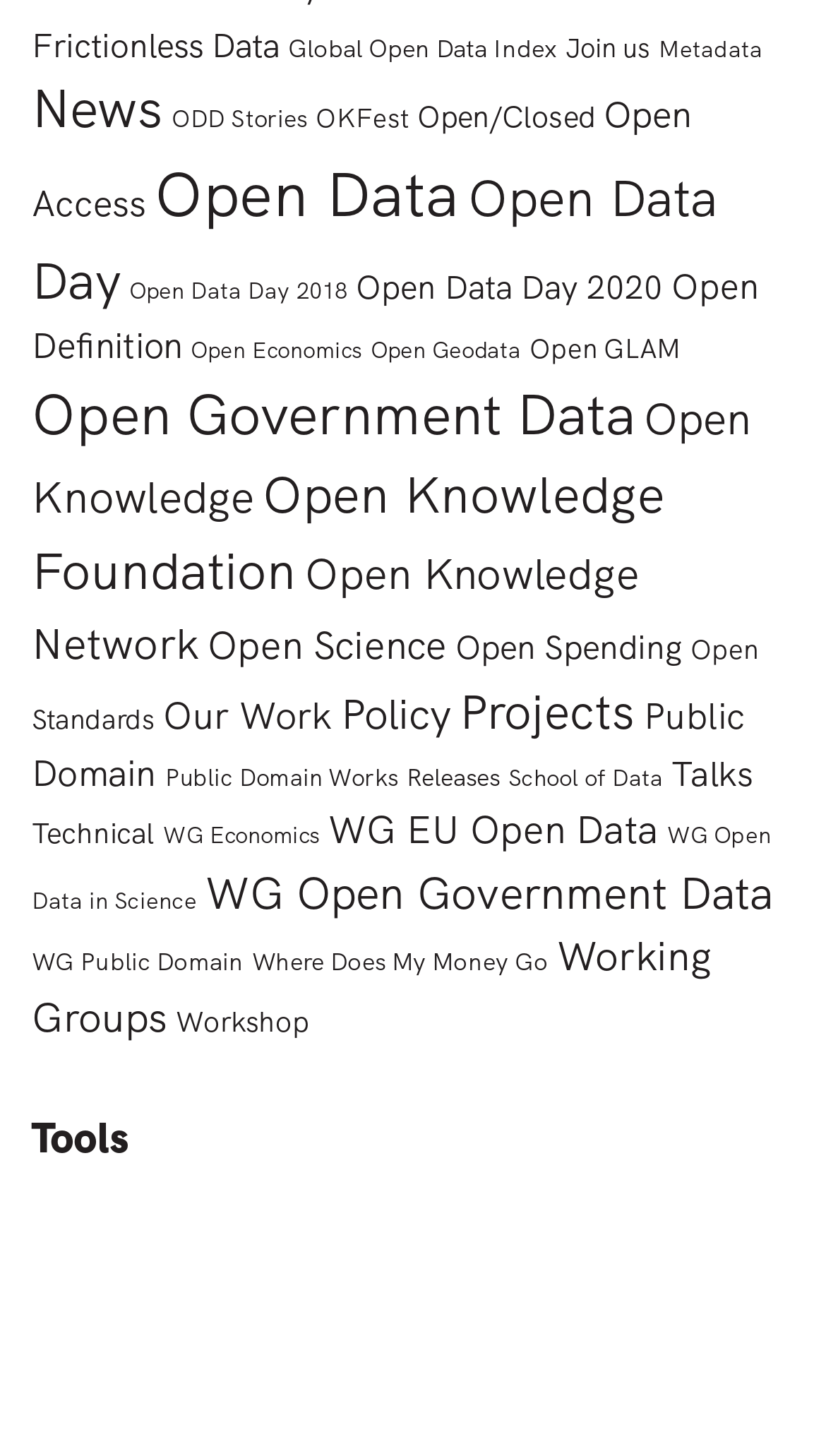Reply to the question with a single word or phrase:
How many figures are on this webpage?

1